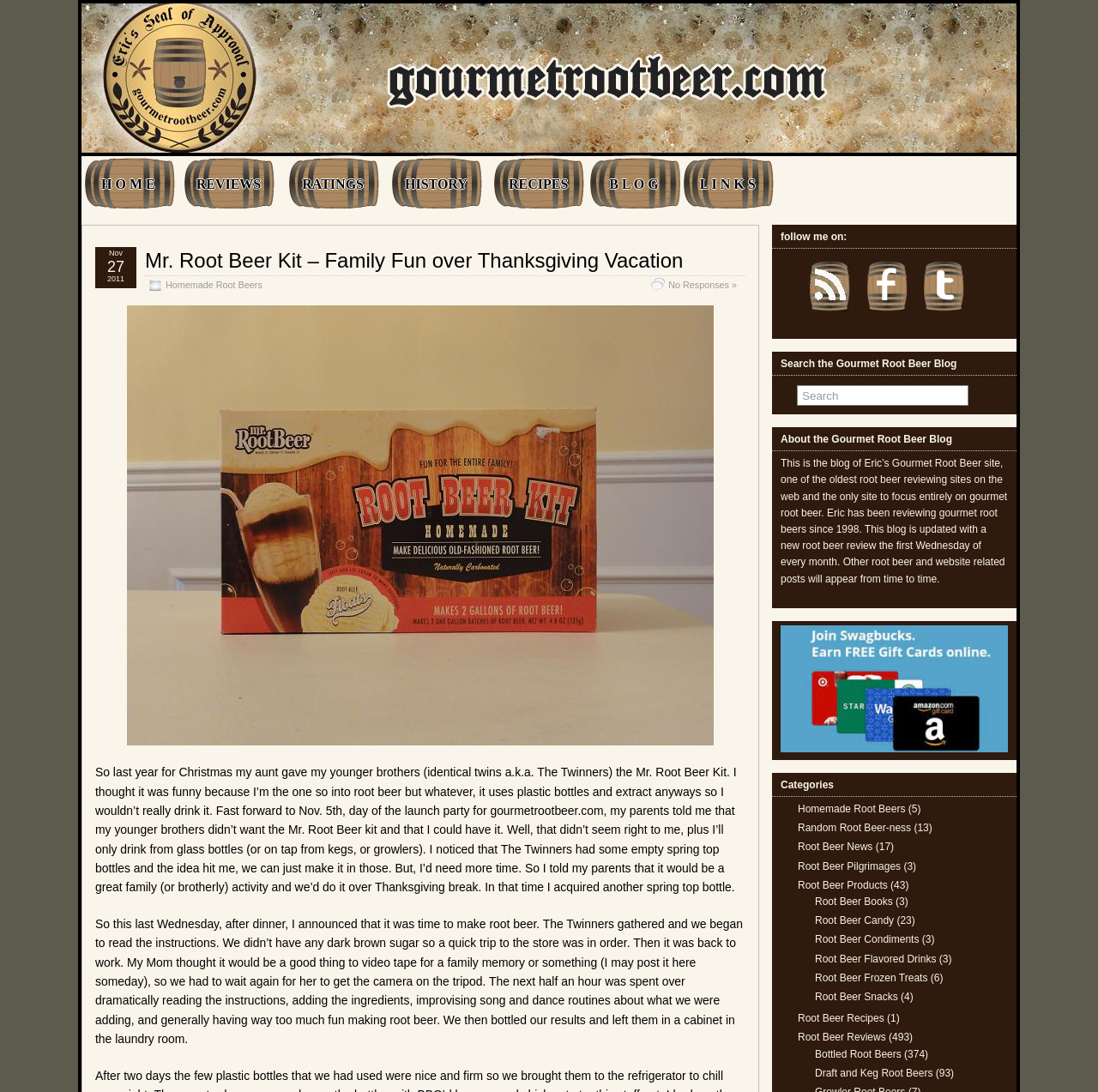Determine the bounding box coordinates for the region that must be clicked to execute the following instruction: "Follow Eric on Twitter".

[0.834, 0.232, 0.895, 0.299]